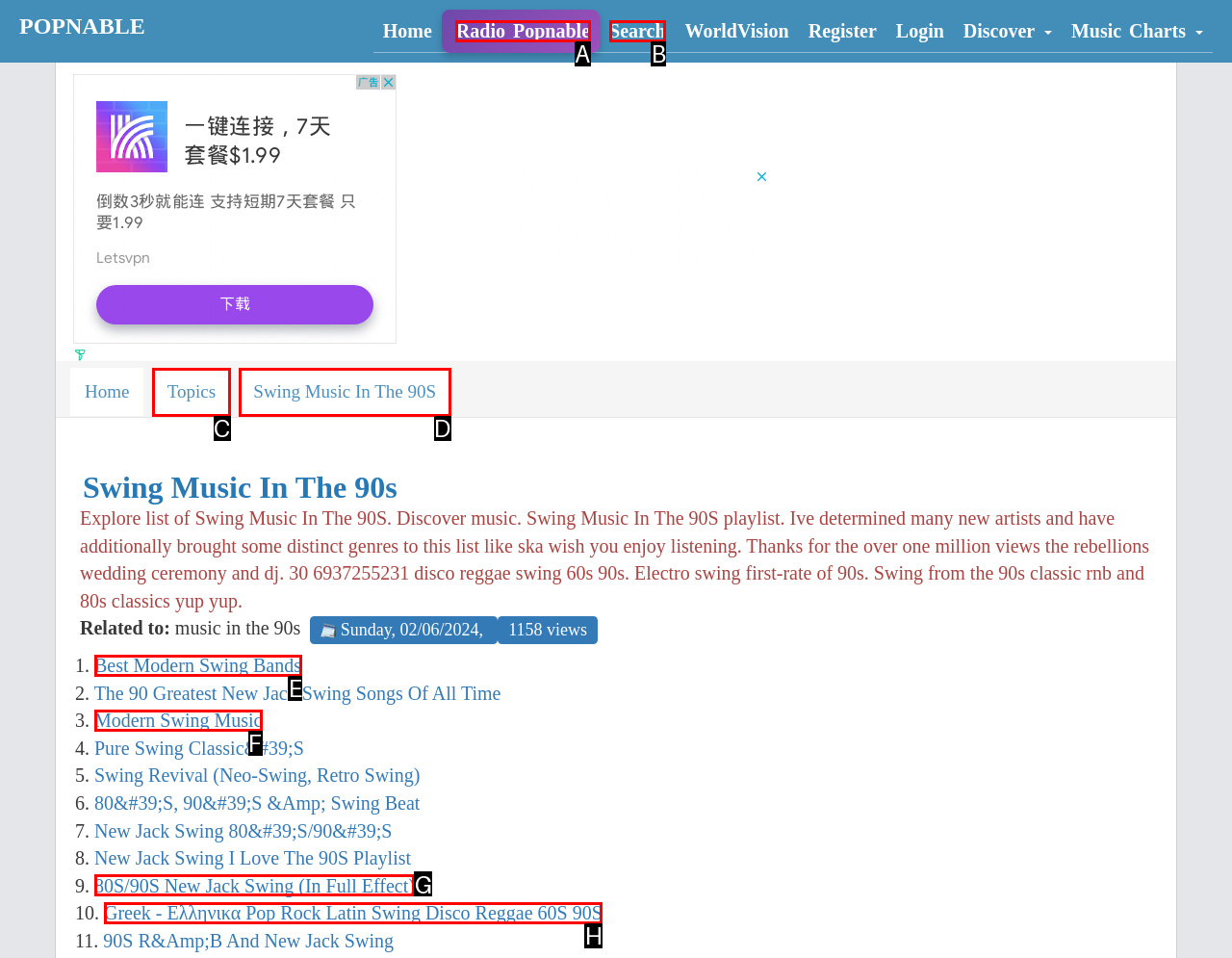Identify the correct lettered option to click in order to perform this task: Click on the 'Best Modern Swing Bands' link. Respond with the letter.

E